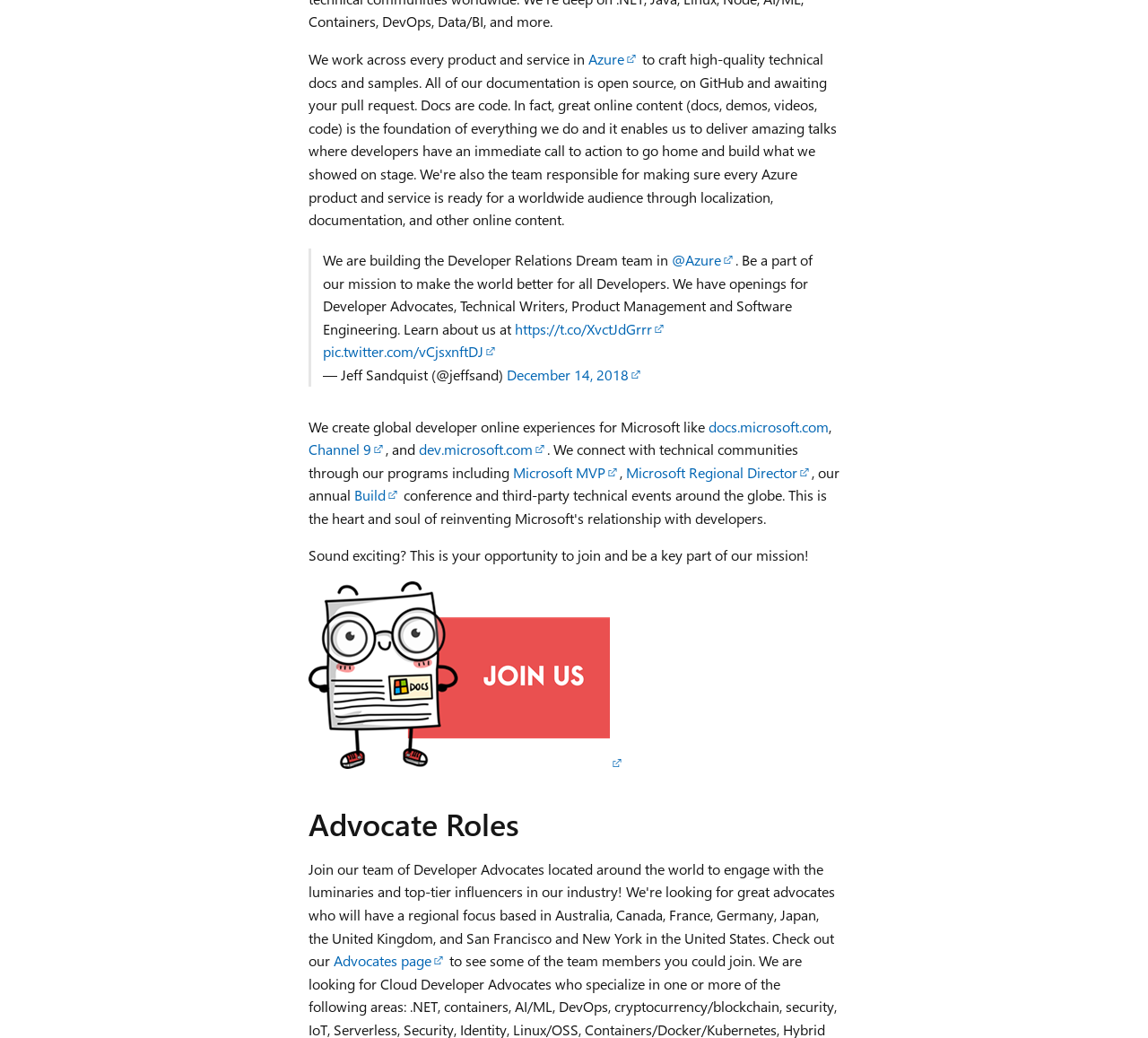What is the company mentioned in the text?
Provide a detailed and well-explained answer to the question.

The question asks for the company mentioned in the text. After carefully reading the text, I found multiple mentions of 'Microsoft' throughout the text, which suggests that the company mentioned is 'Microsoft'.